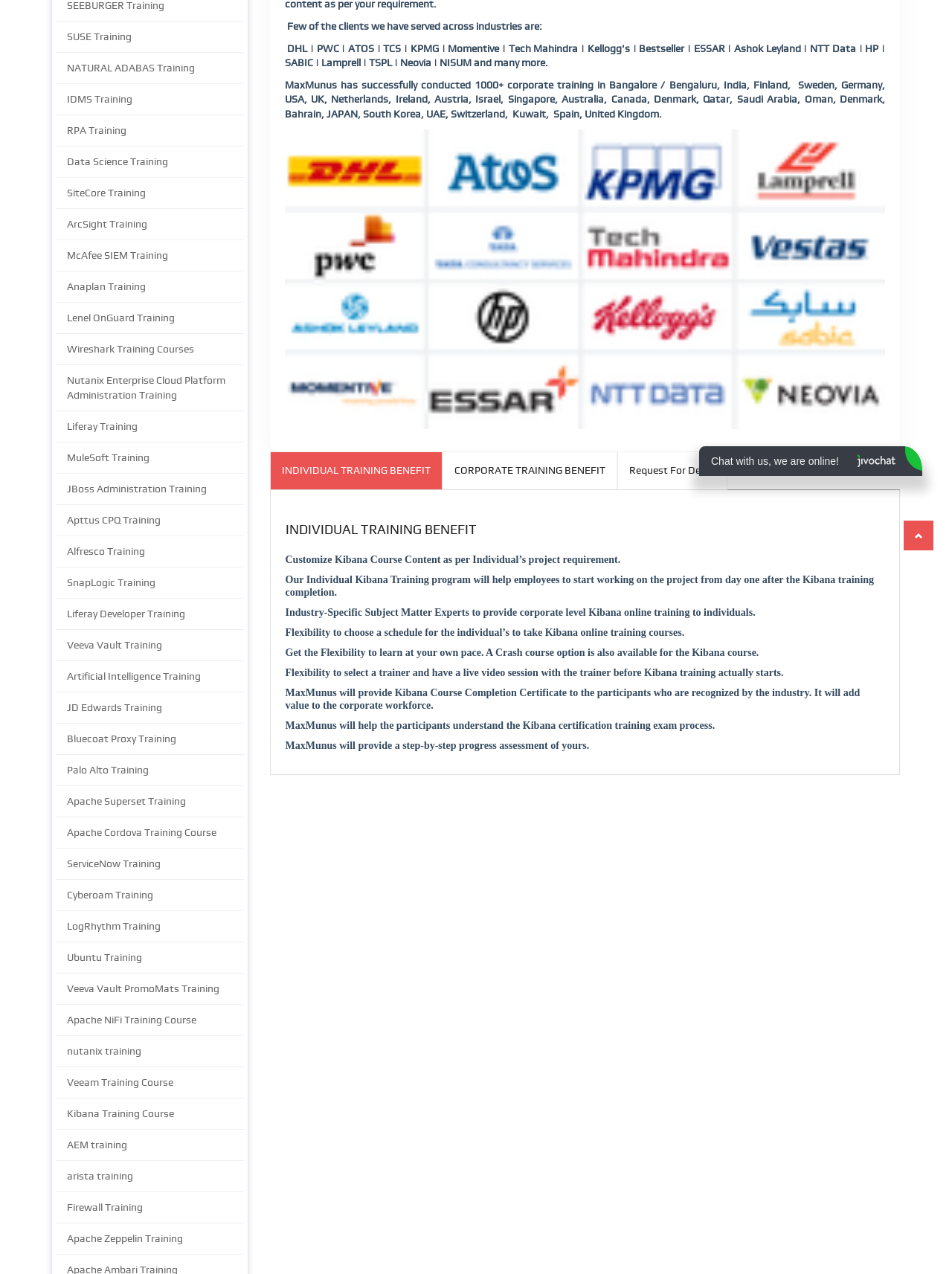Given the description of a UI element: "Veeva Vault PromoMats Training", identify the bounding box coordinates of the matching element in the webpage screenshot.

[0.059, 0.765, 0.256, 0.788]